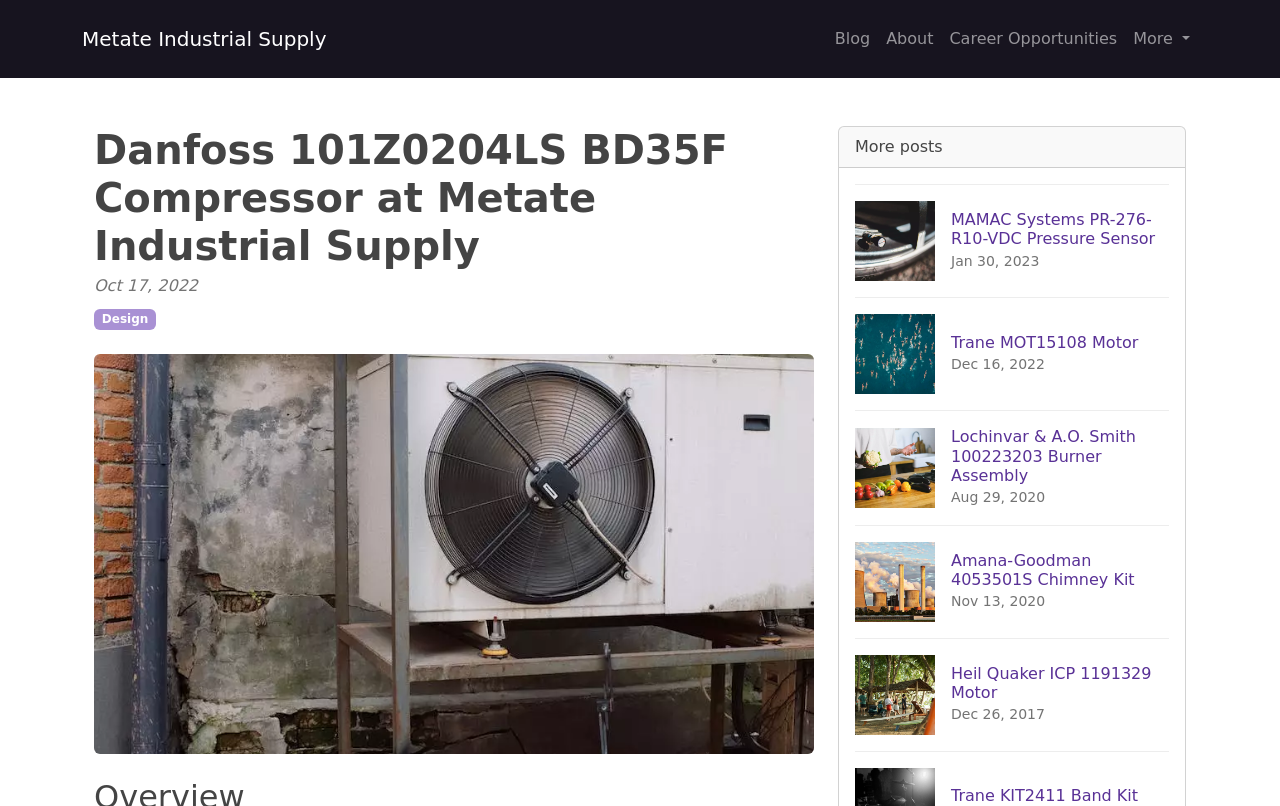Extract the bounding box coordinates for the described element: "Career Opportunities". The coordinates should be represented as four float numbers between 0 and 1: [left, top, right, bottom].

[0.735, 0.024, 0.879, 0.073]